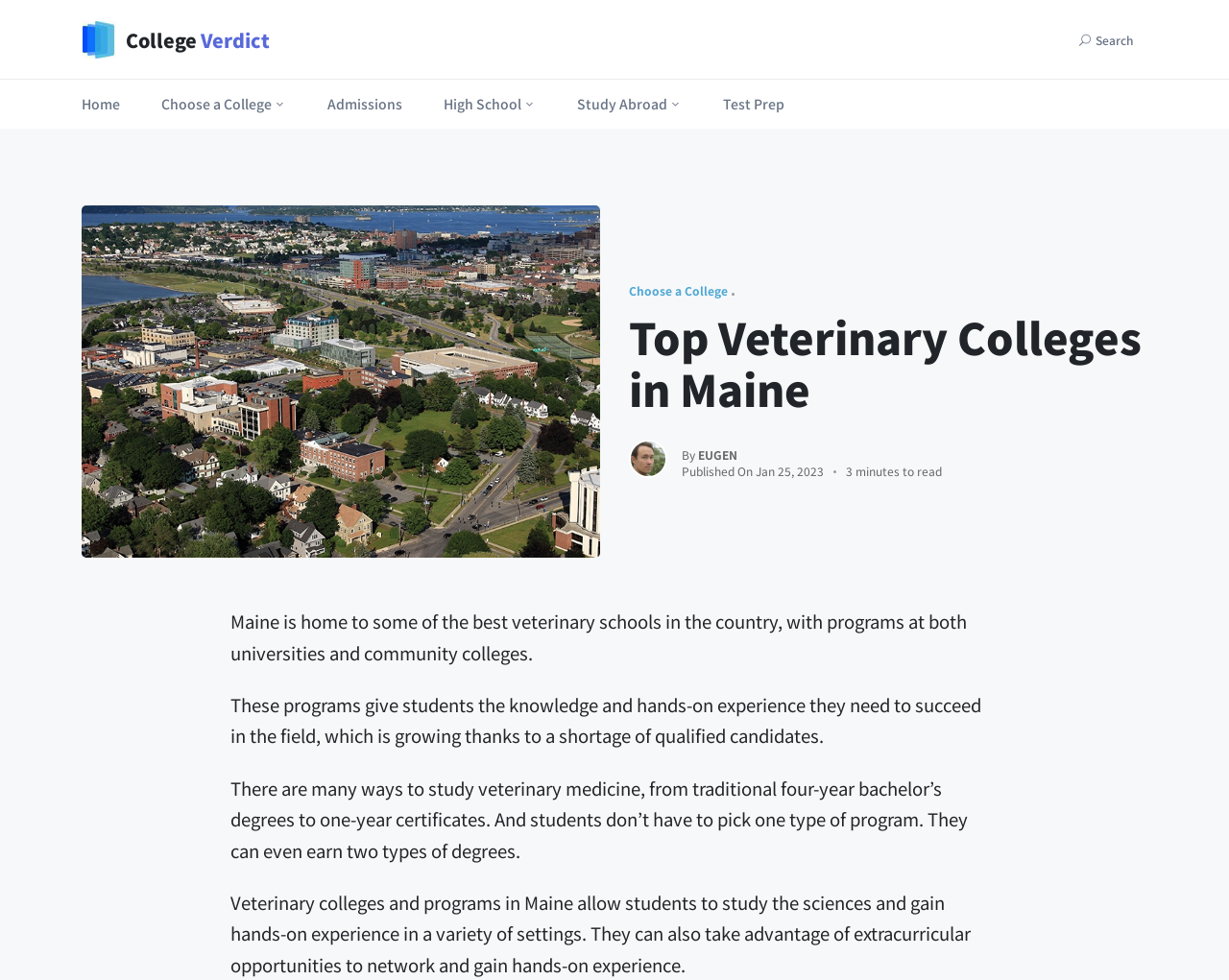When was the article published?
Answer the question with a thorough and detailed explanation.

The publication date is mentioned in the article as 'Published On Jan 25, 2023' which is located below the heading 'Top Veterinary Colleges in Maine'.